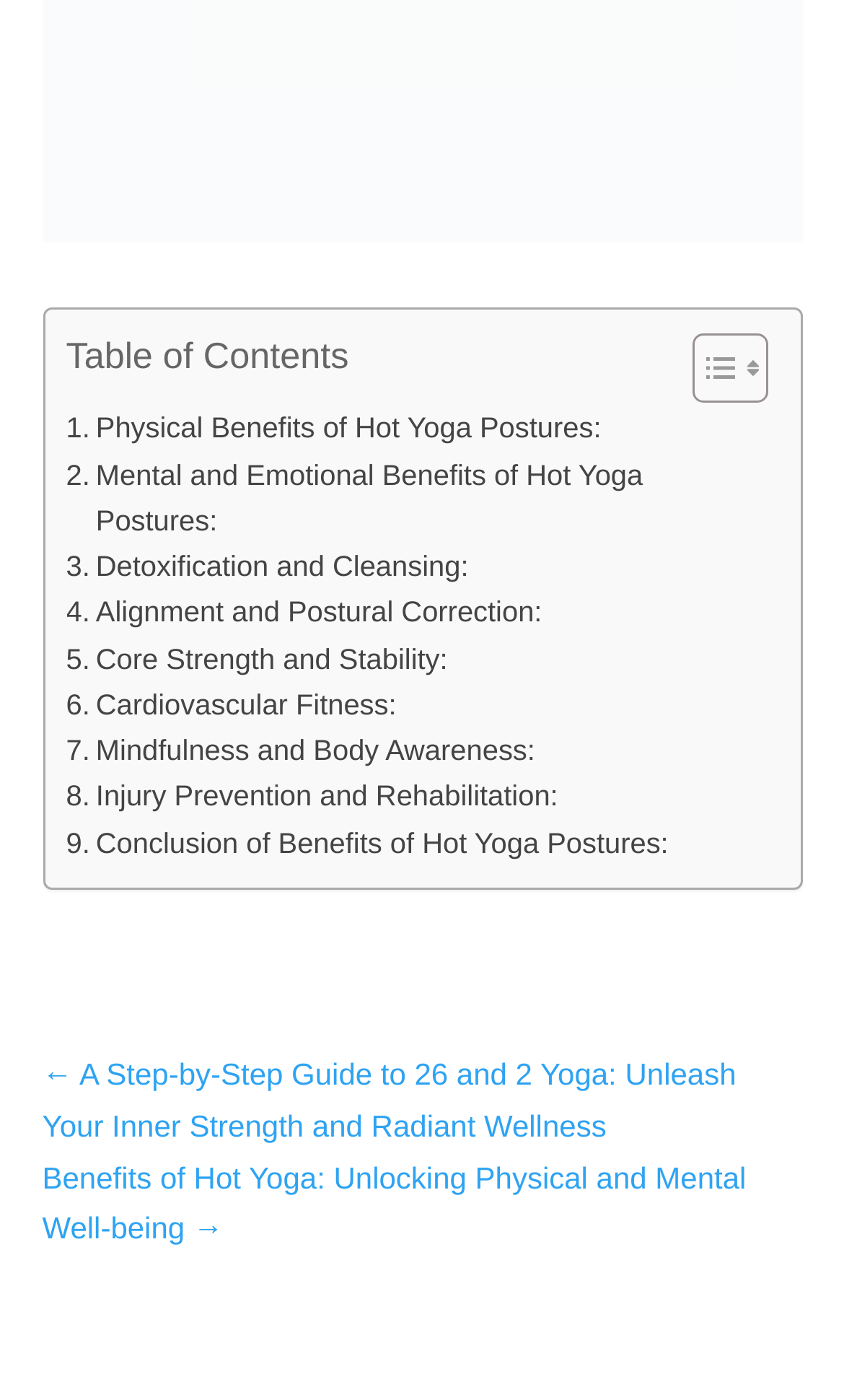Give a concise answer using one word or a phrase to the following question:
What is the previous article in the series?

A Step-by-Step Guide to 26 and 2 Yoga